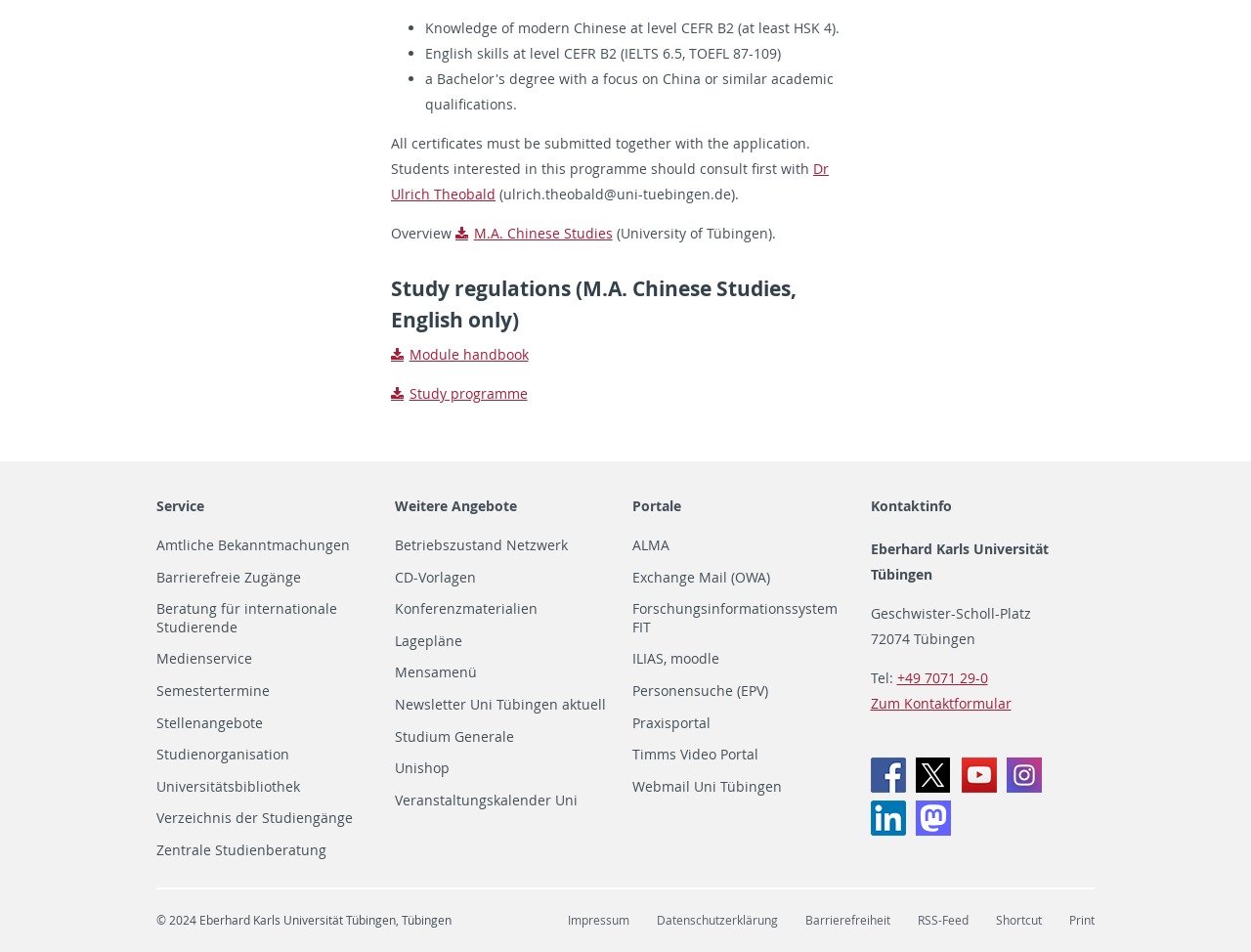Please give a succinct answer to the question in one word or phrase:
What is the address of the university?

Geschwister-Scholl-Platz, 72074 Tübingen